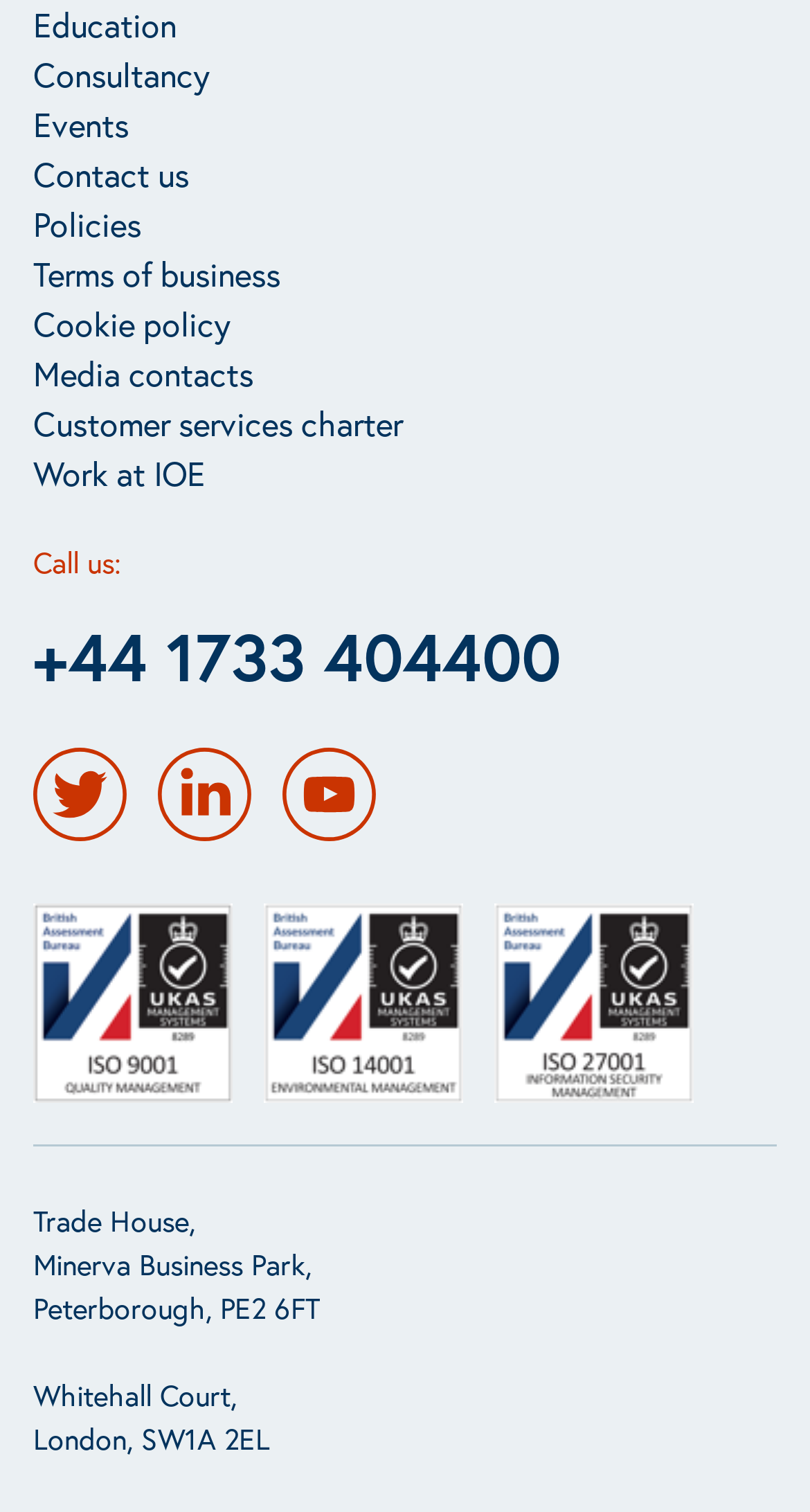Highlight the bounding box coordinates of the region I should click on to meet the following instruction: "View ISO 9001 certification".

[0.041, 0.598, 0.287, 0.73]